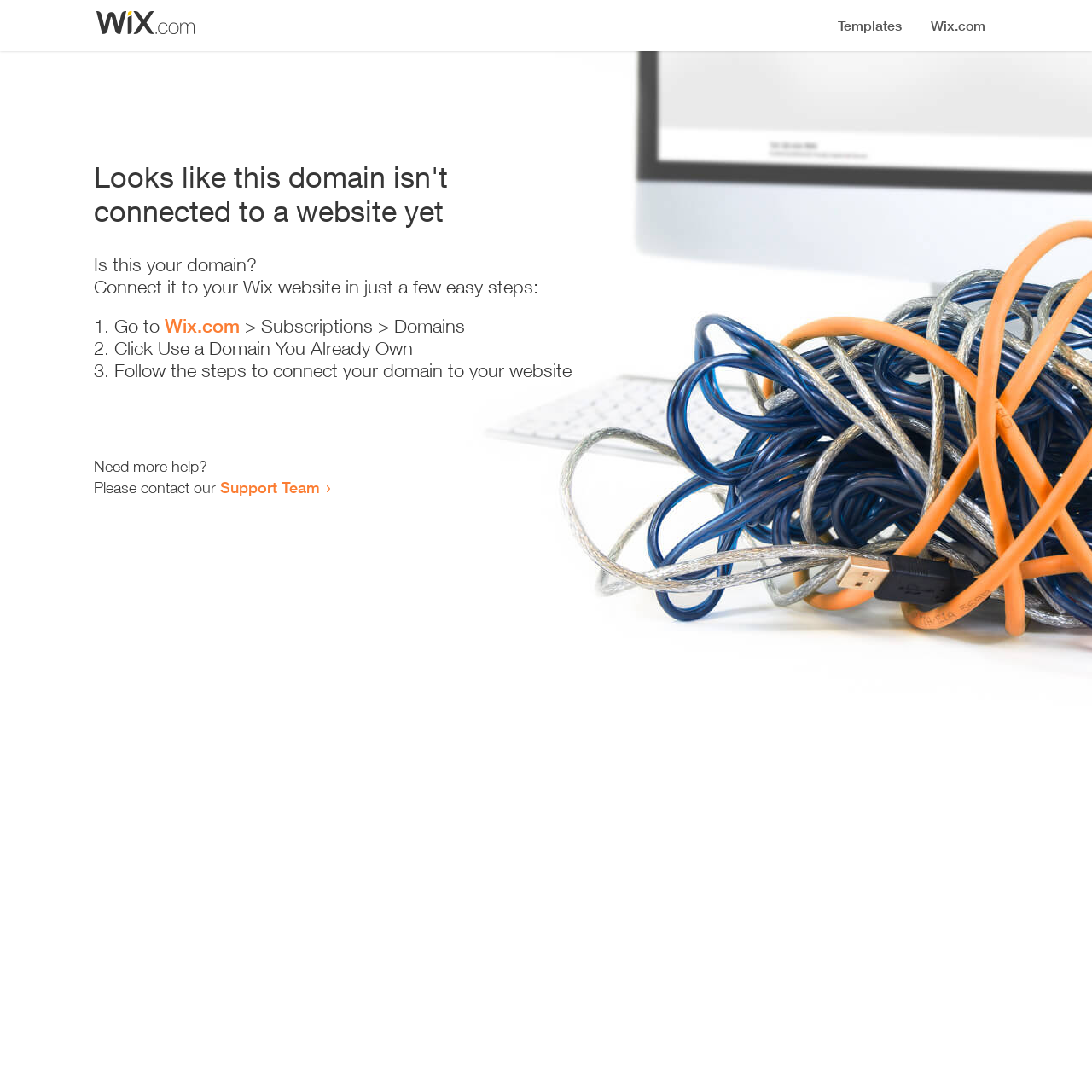What is the current status of this domain?
Give a comprehensive and detailed explanation for the question.

Based on the heading 'Looks like this domain isn't connected to a website yet', it is clear that the domain is not currently connected to a website.